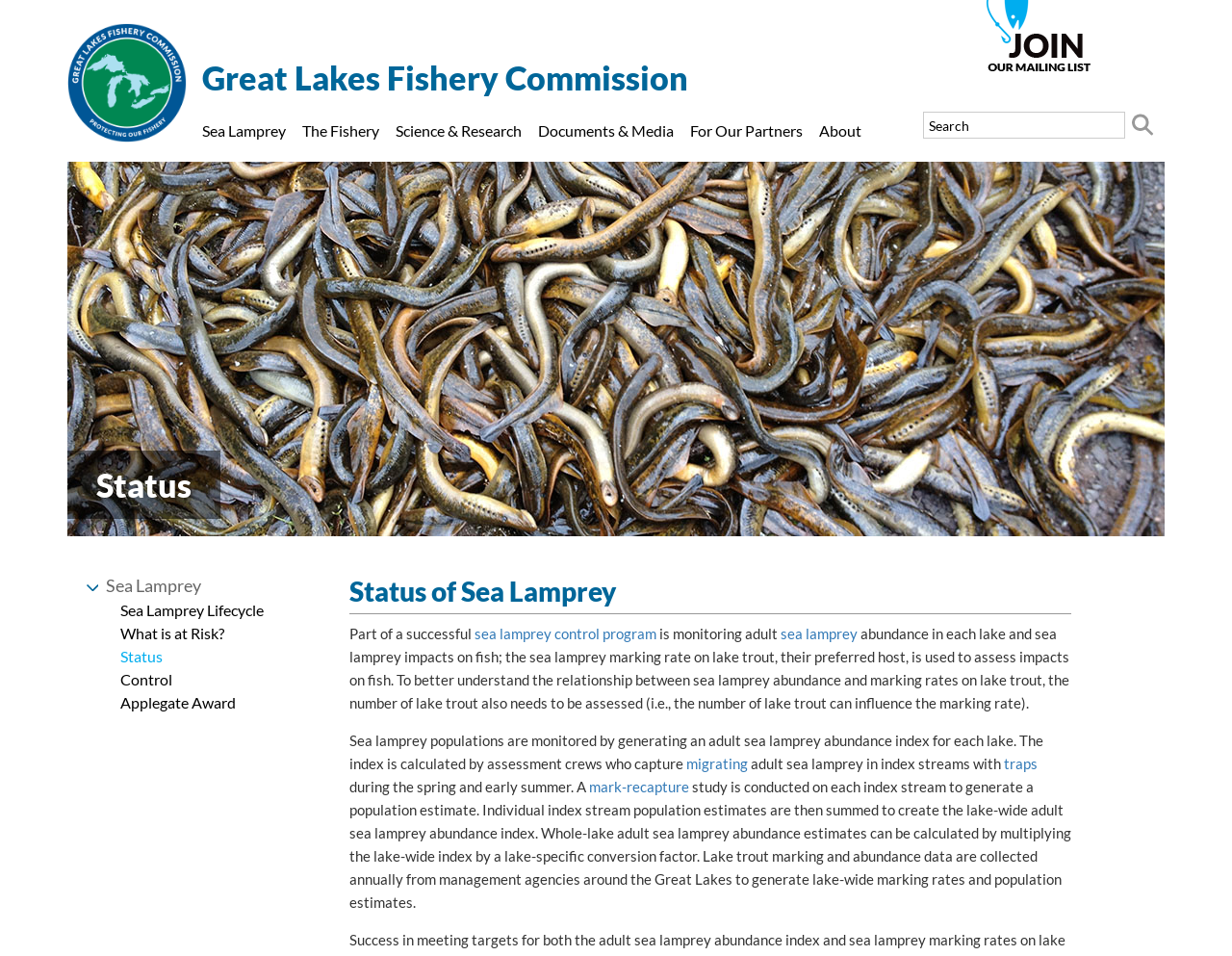Identify the bounding box coordinates necessary to click and complete the given instruction: "Read the article".

None